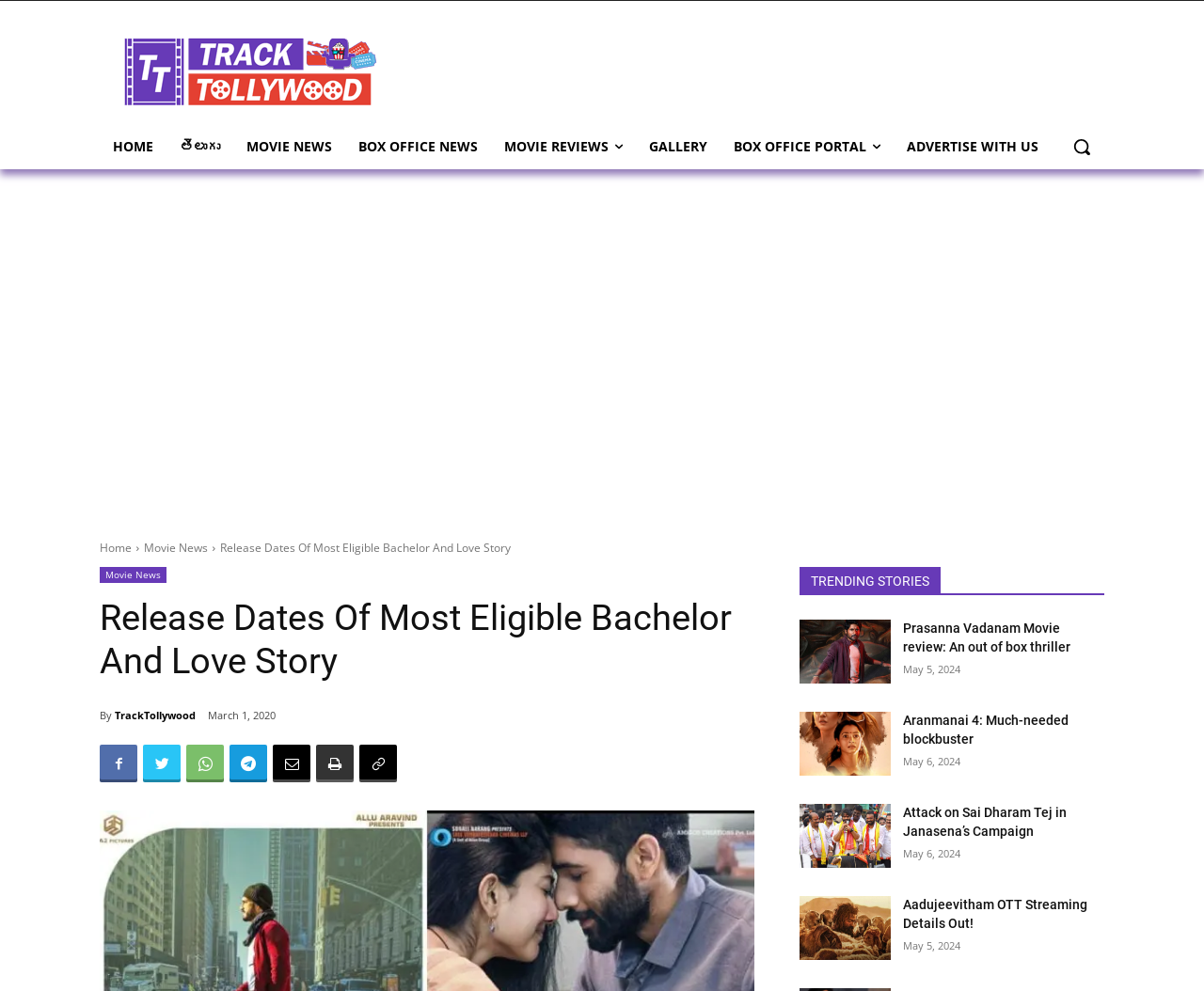Give an in-depth explanation of the webpage layout and content.

The webpage appears to be a news website, specifically focused on the Telugu film industry. At the top, there is a logo and a navigation menu with links to different sections of the website, including "HOME", "MOVIE NEWS", "BOX OFFICE NEWS", and "GALLERY". 

Below the navigation menu, there is a large advertisement banner. On the left side, there is a search button with a magnifying glass icon. 

The main content of the webpage is divided into two sections. The left section has a heading "Release Dates Of Most Eligible Bachelor And Love Story" and provides information about the release dates of two movies. The article is attributed to "TrackTollywood" and has a timestamp of "March 1, 2020". There are also social media sharing links below the article.

The right section has a heading "TRENDING STORIES" and features a list of four news articles with links to read more. Each article has a heading, a brief summary, and a timestamp. The articles are about movie reviews and news, including "Prasanna Vadanam Movie review: An out of box thriller", "Aranmanai 4: Much-needed blockbuster", "Attack on Sai Dharam Tej in Janasena’s Campaign", and "Aadujeevitham OTT Streaming Details Out!".